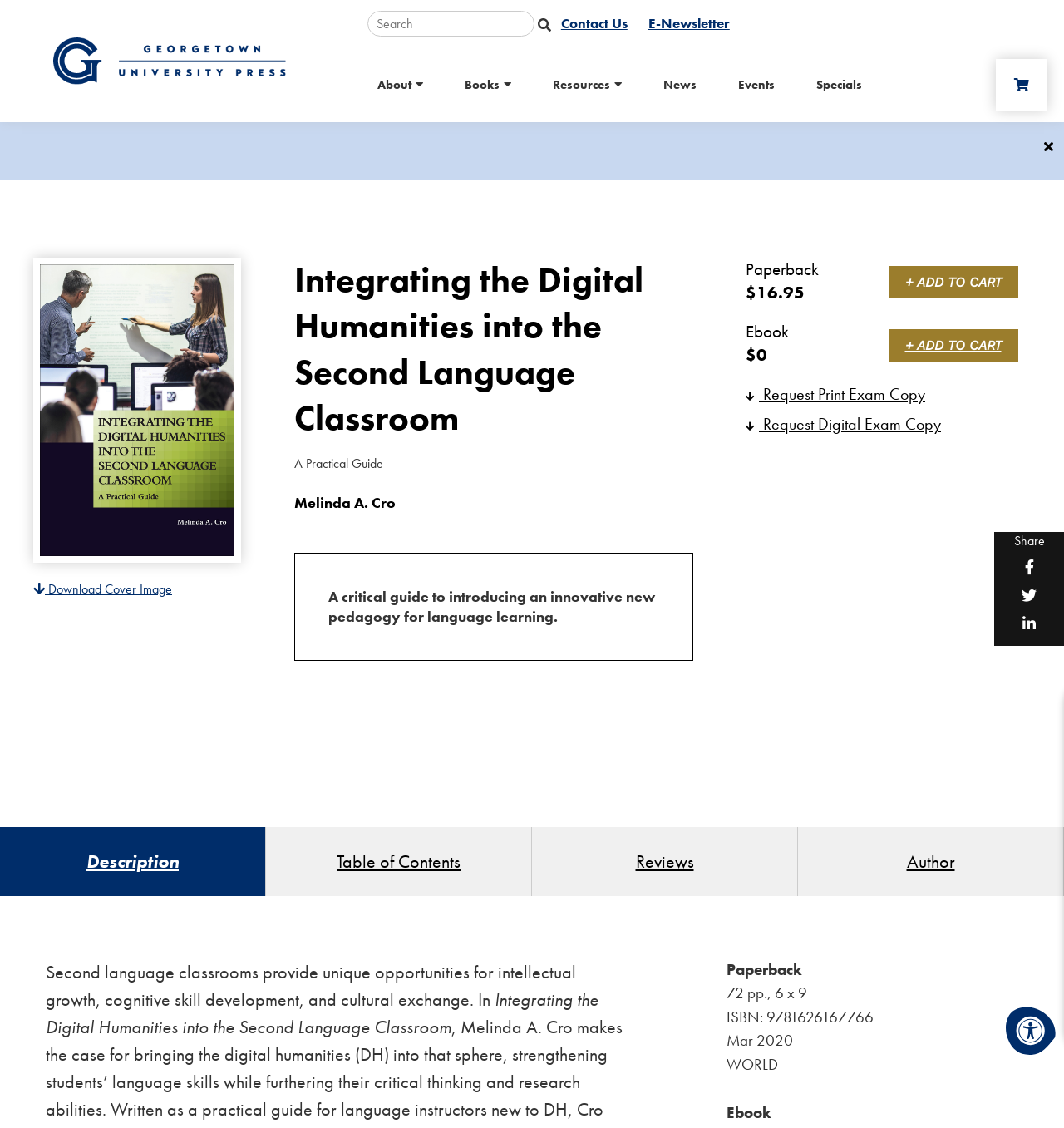Please specify the bounding box coordinates for the clickable region that will help you carry out the instruction: "Search for a book".

[0.345, 0.01, 0.502, 0.033]